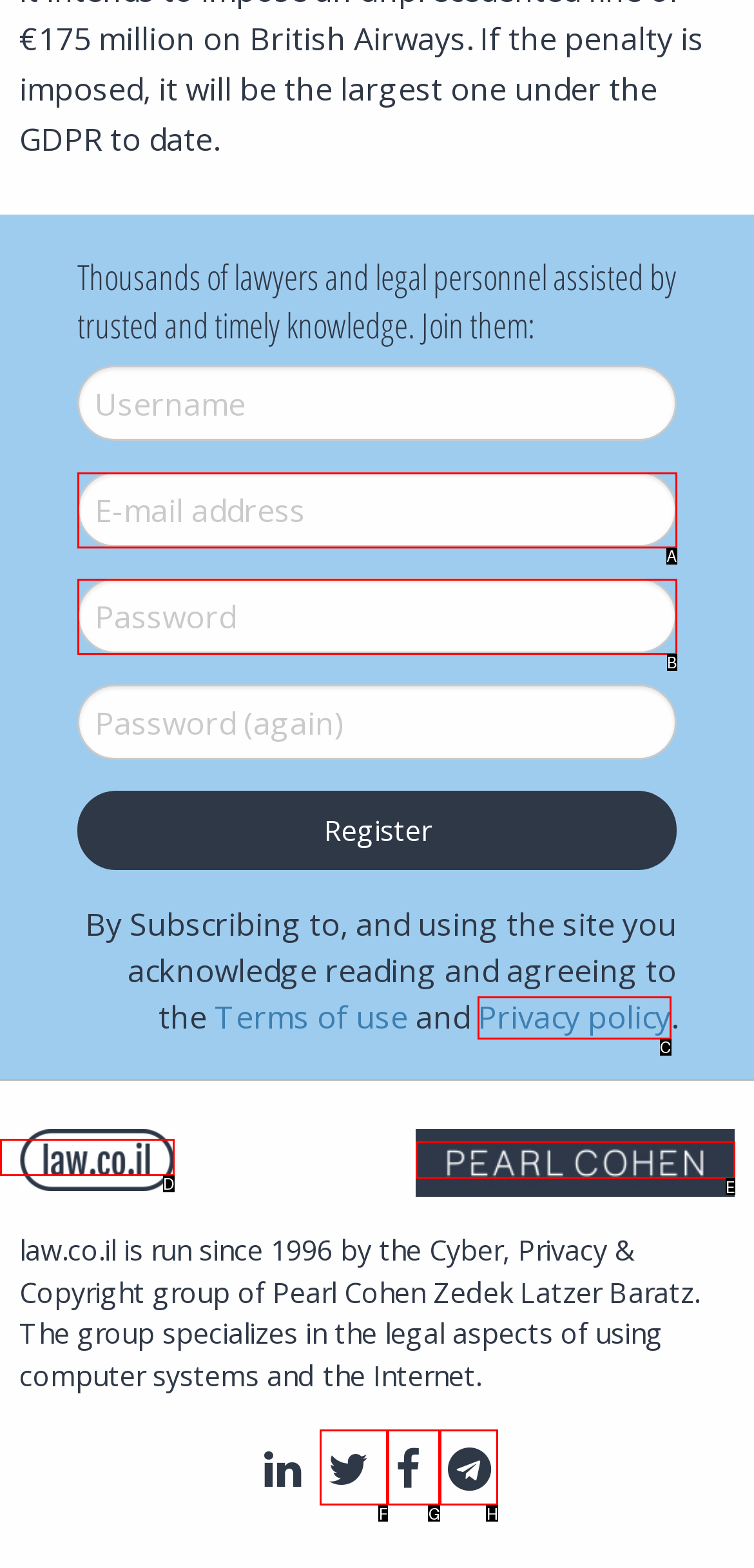Find the option that matches this description: Privacy policy
Provide the matching option's letter directly.

C